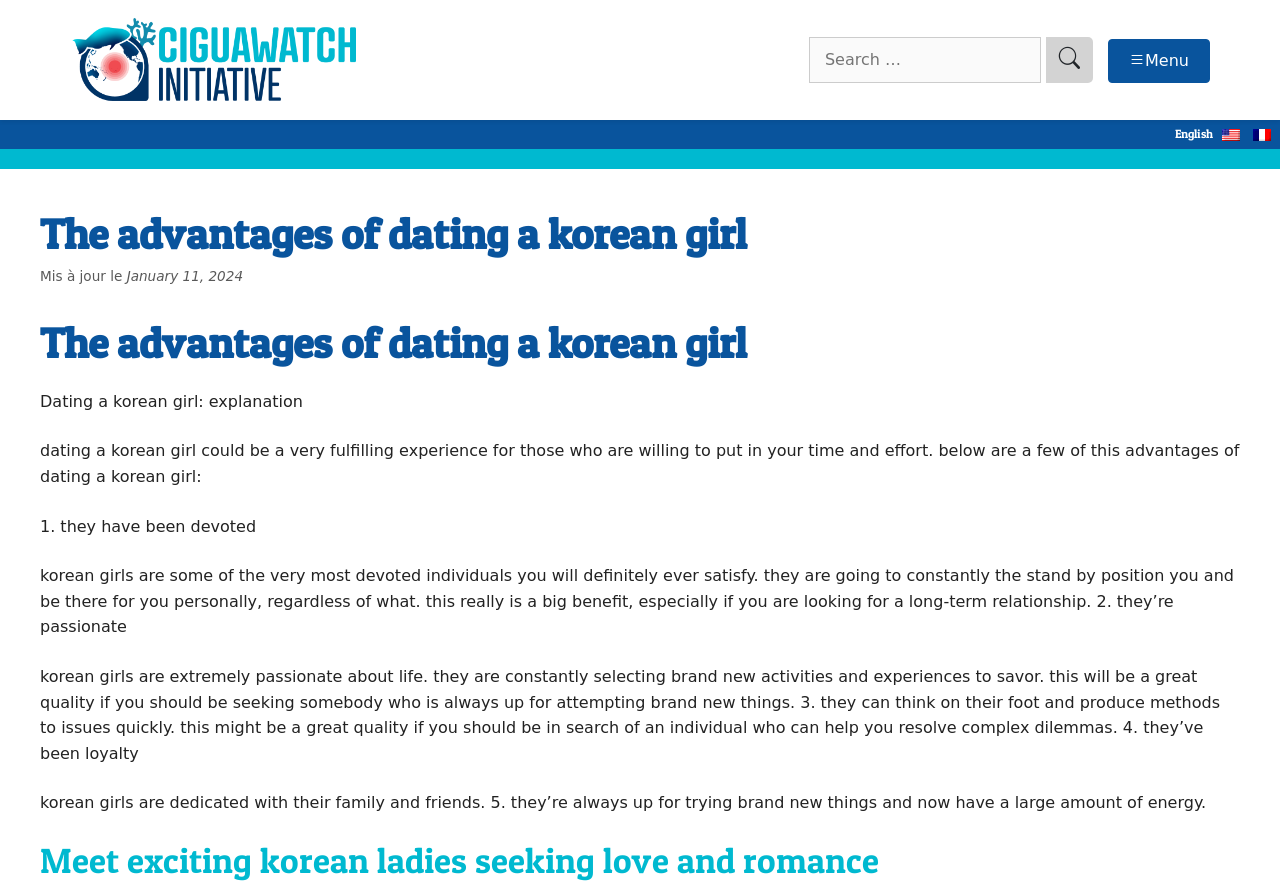What is the purpose of the searchbox?
Based on the image, provide a one-word or brief-phrase response.

Search for: